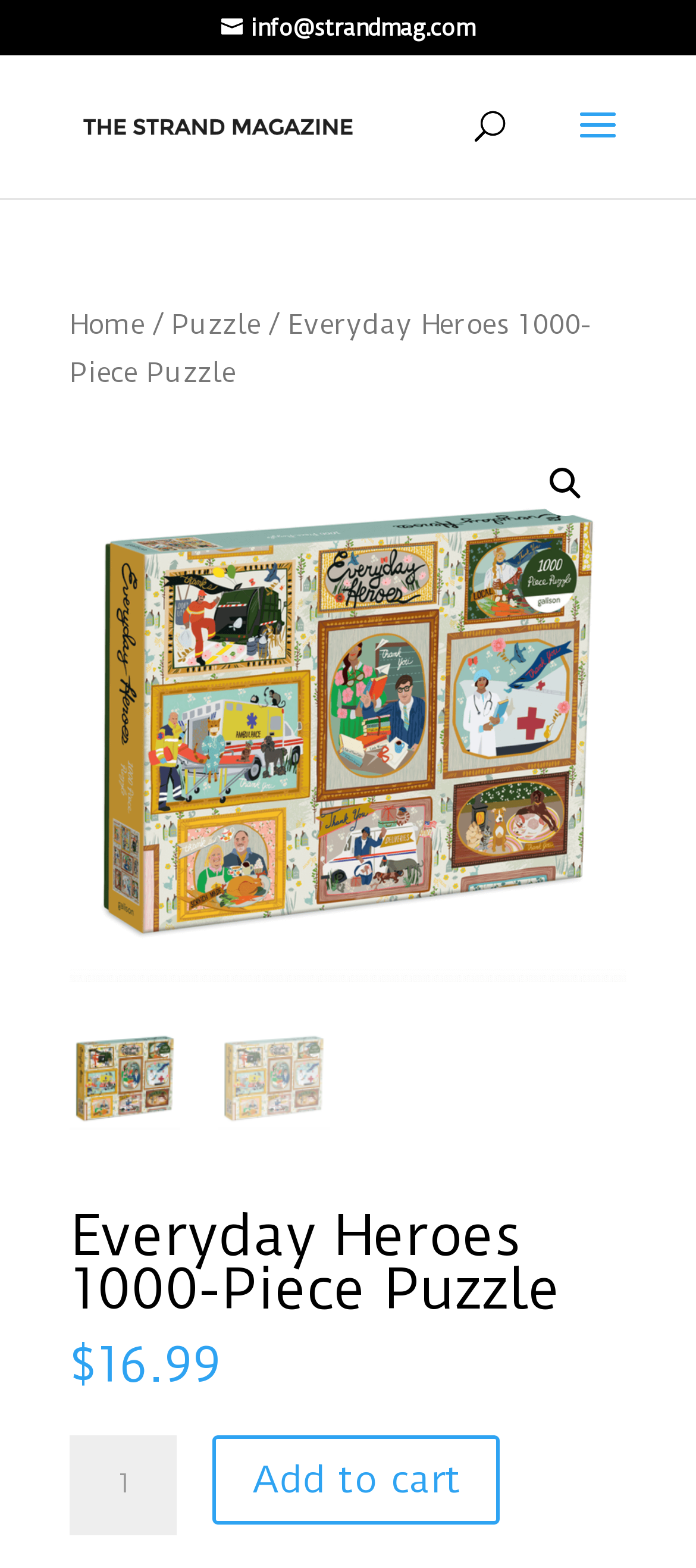Can you extract the primary headline text from the webpage?

Everyday Heroes 1000-Piece Puzzle